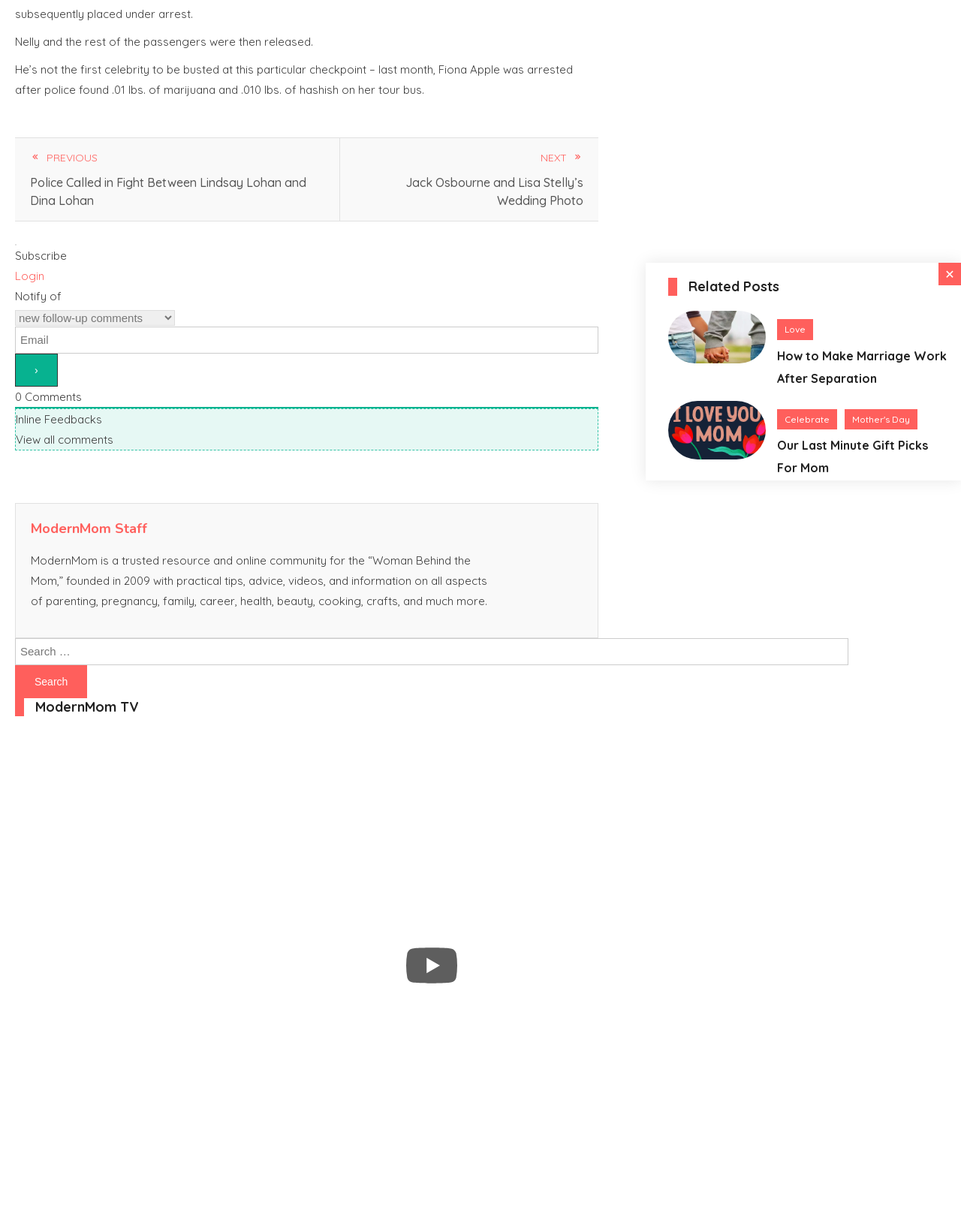Predict the bounding box coordinates of the UI element that matches this description: "Celebrate". The coordinates should be in the format [left, top, right, bottom] with each value between 0 and 1.

[0.809, 0.332, 0.871, 0.349]